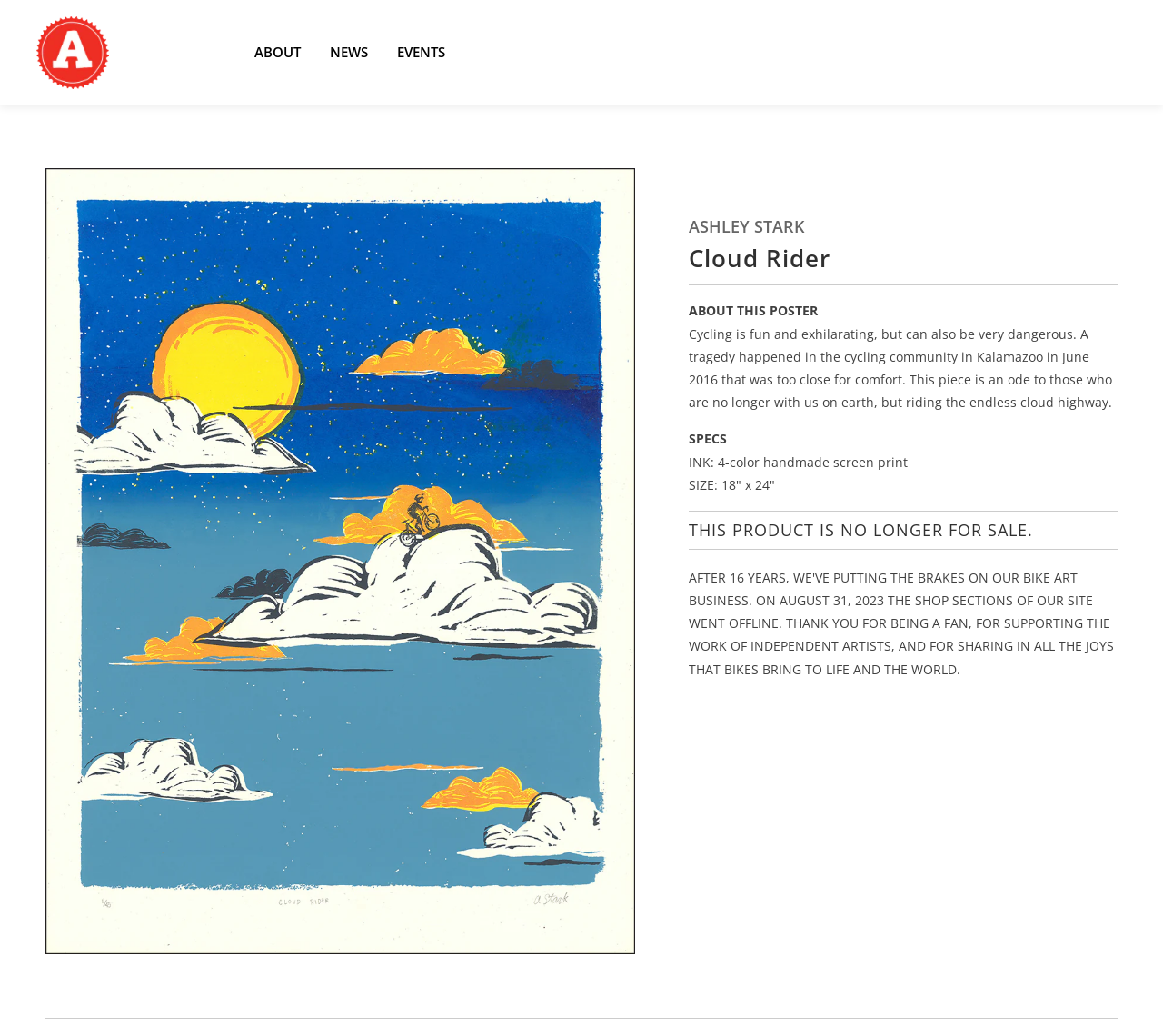What is the size of the poster?
Please use the visual content to give a single word or phrase answer.

18" x 24"